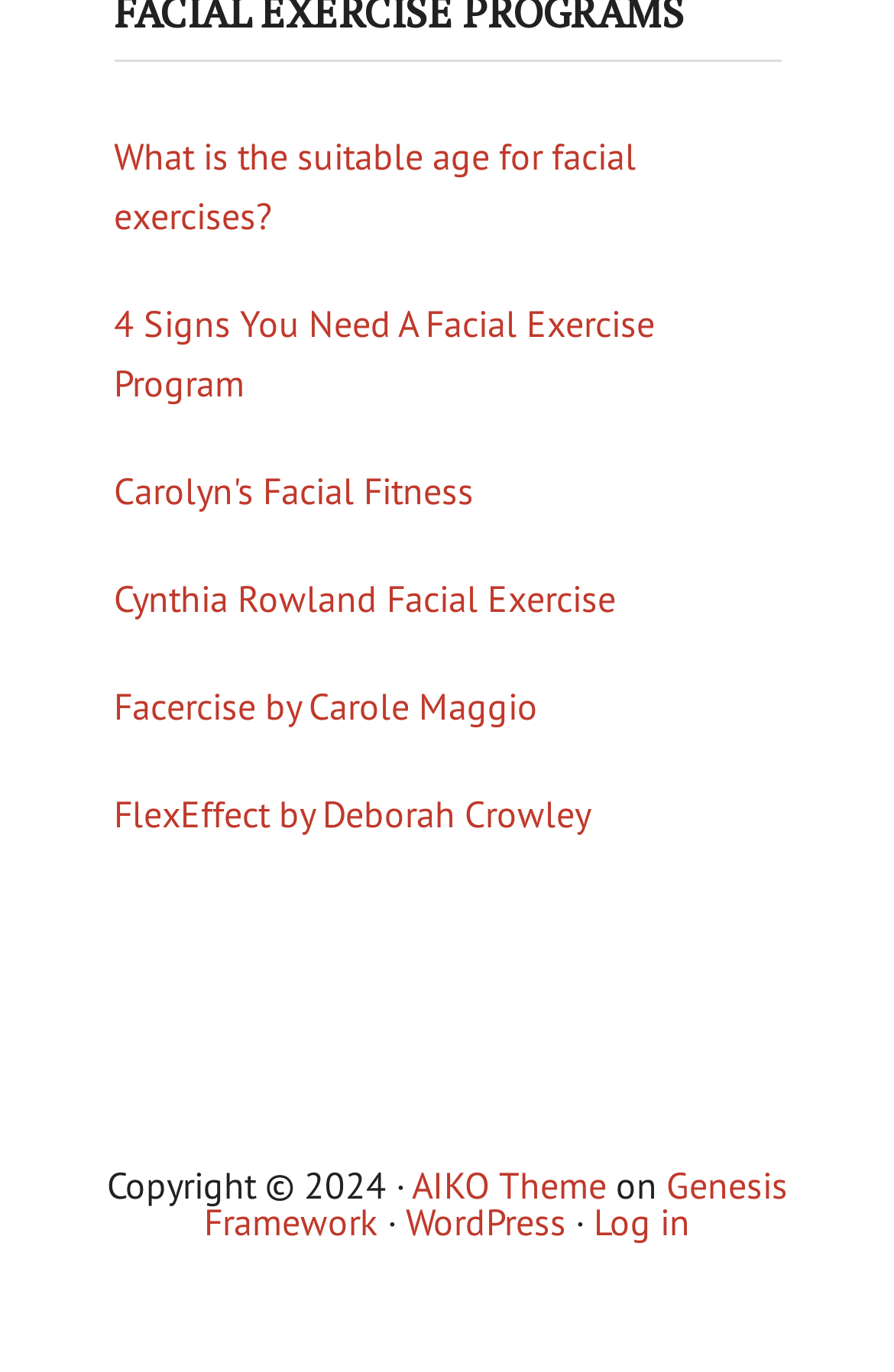Answer the question briefly using a single word or phrase: 
What is the copyright year of this webpage?

2024